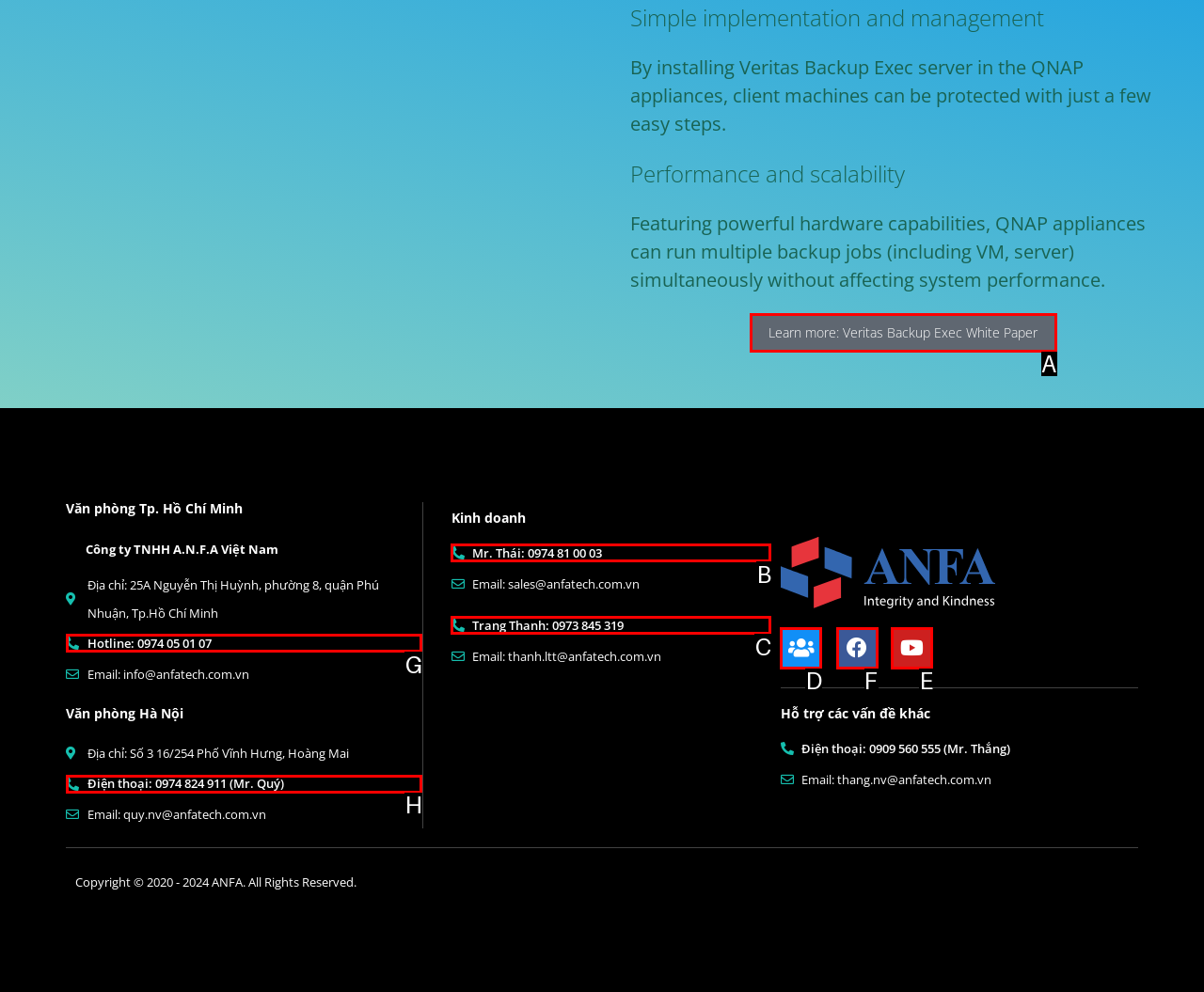From the given options, choose the one to complete the task: Visit Facebook page
Indicate the letter of the correct option.

F